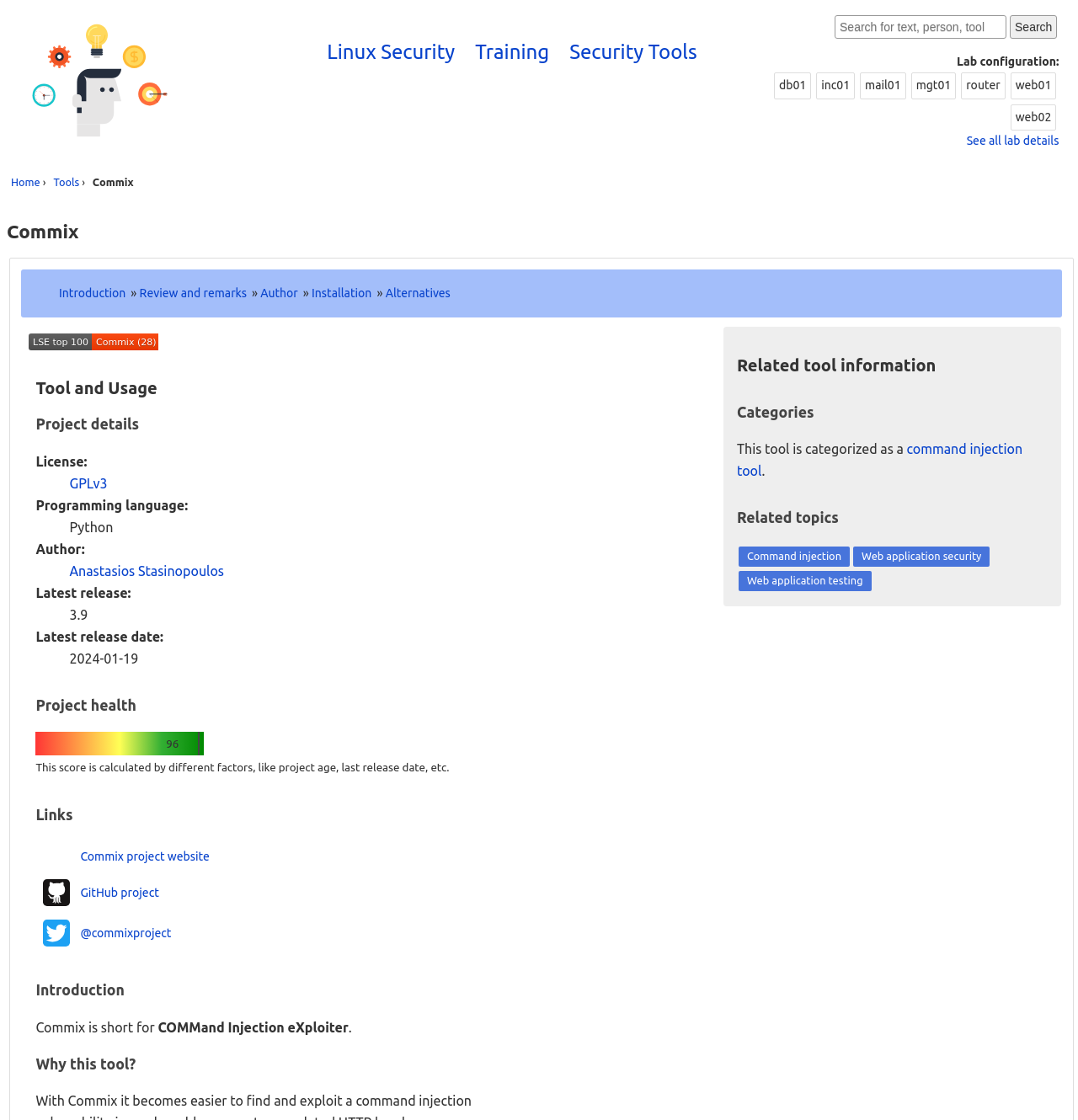What is the name of the website?
Look at the image and answer the question using a single word or phrase.

Linux Security Expert